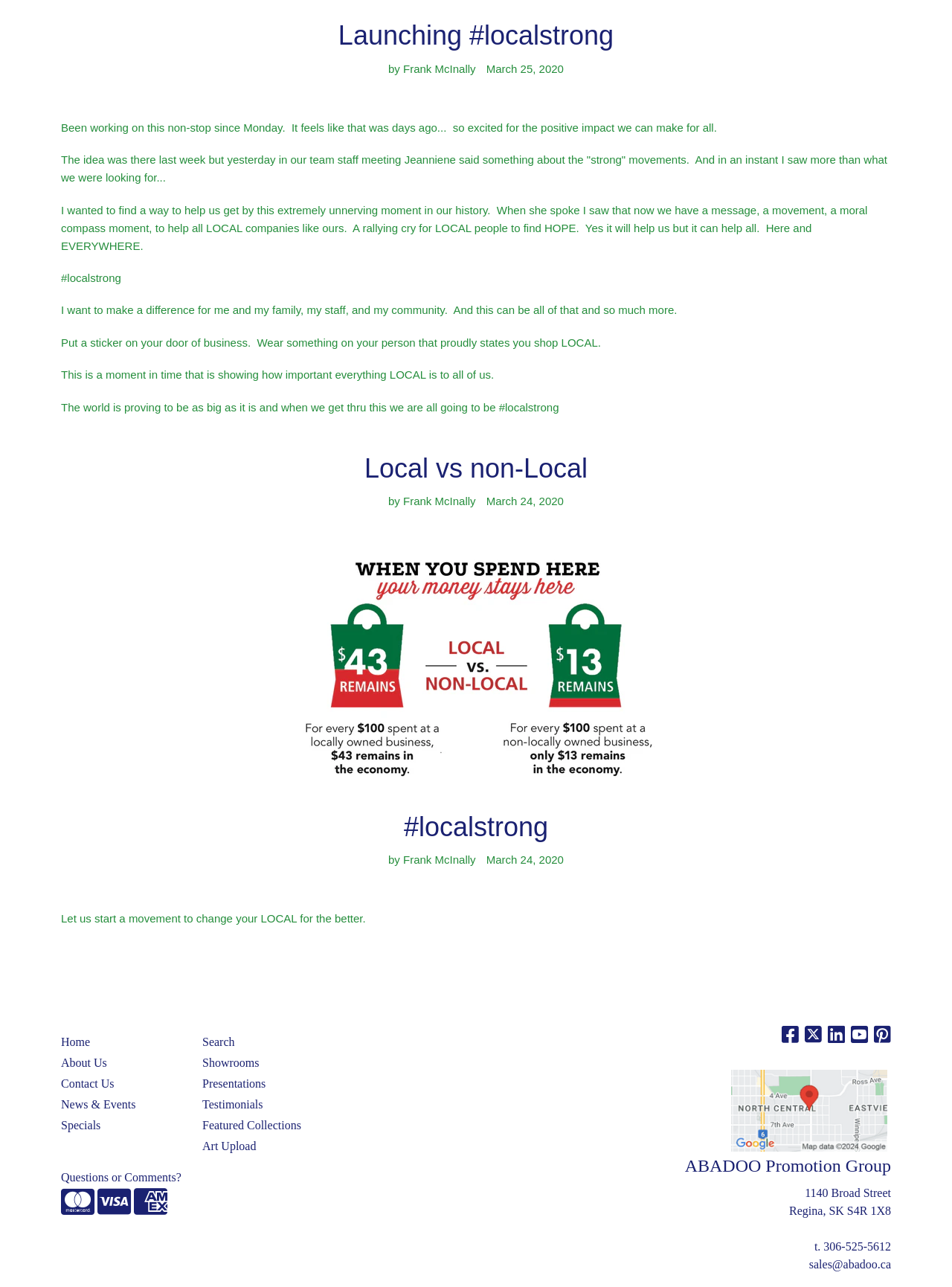Determine the bounding box for the UI element described here: "Contact Us".

[0.064, 0.834, 0.194, 0.85]